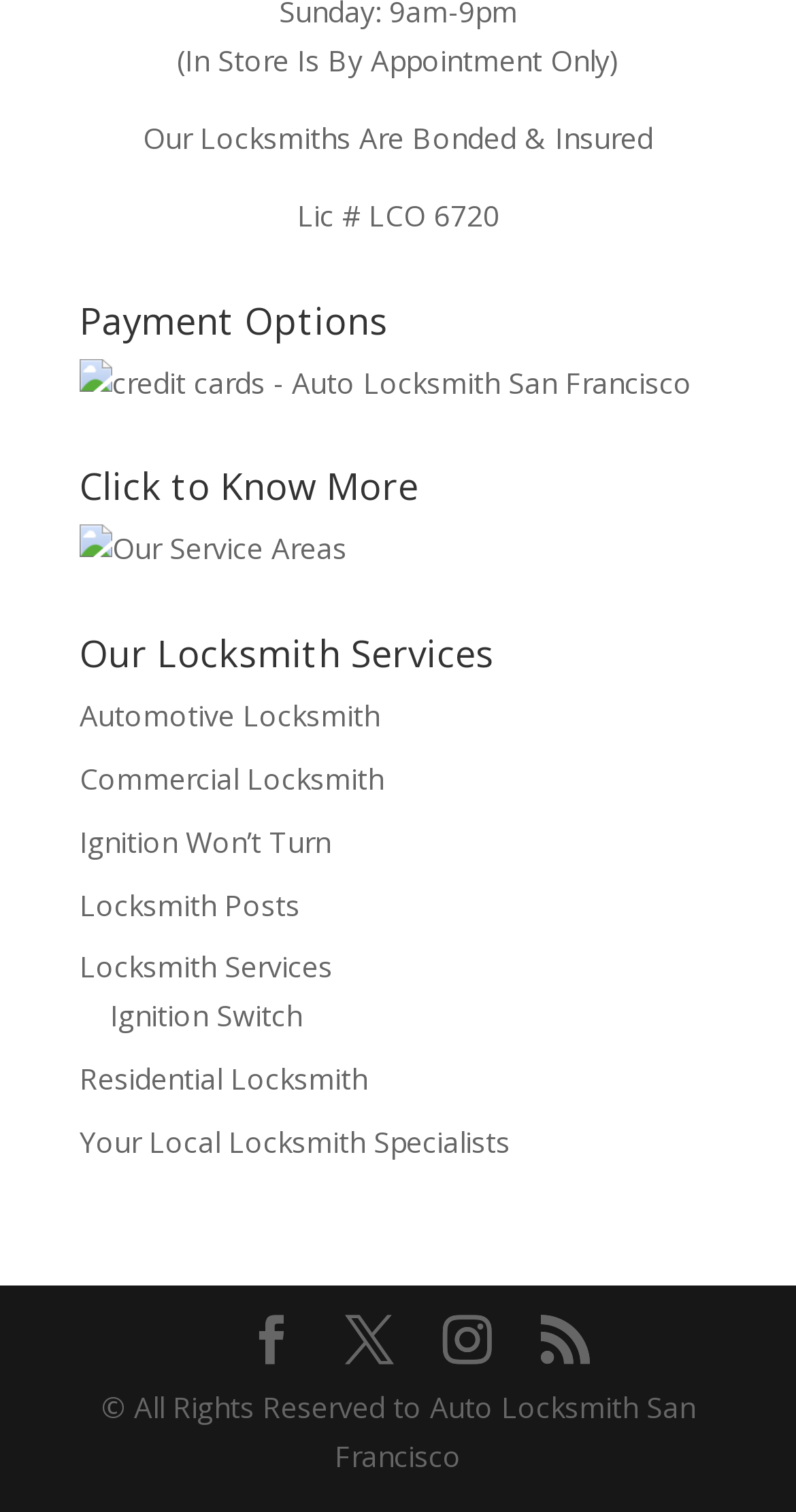How many social media links are available? Using the information from the screenshot, answer with a single word or phrase.

4